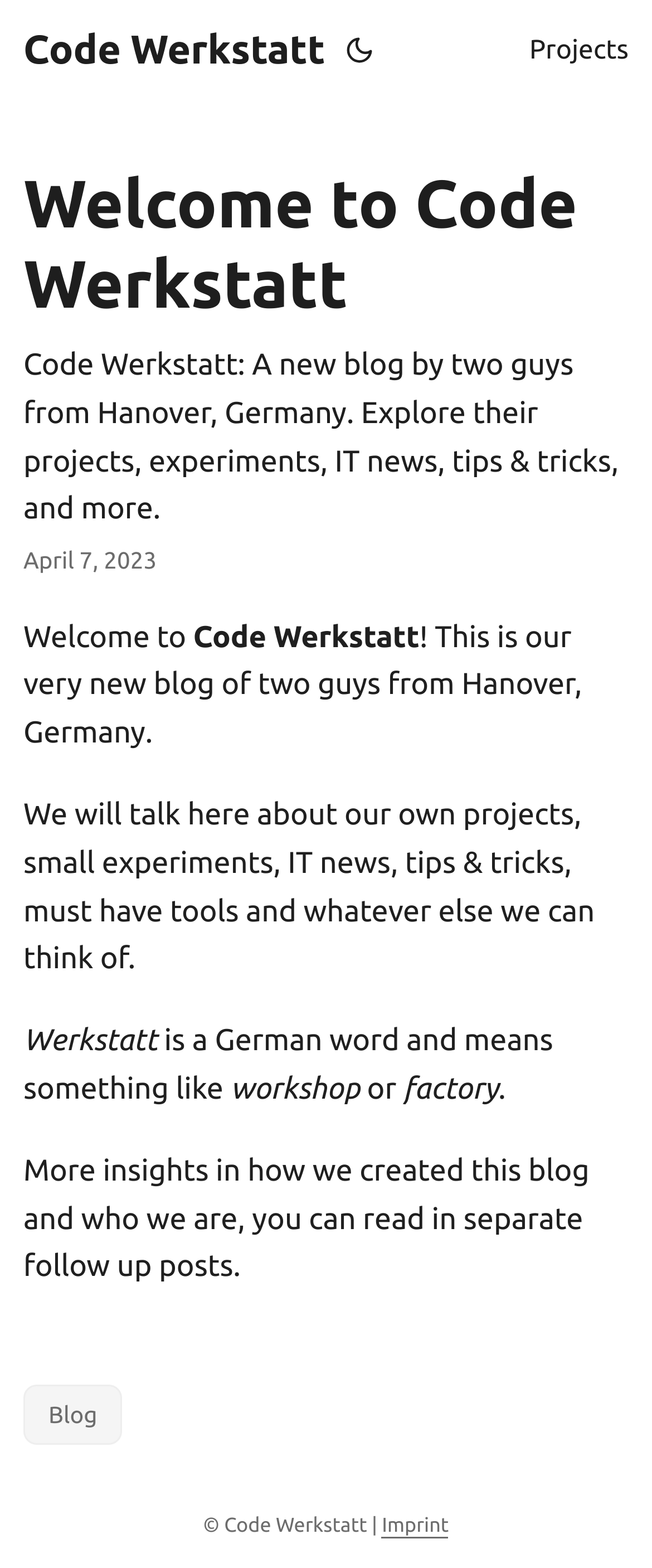Determine the bounding box for the UI element described here: "University of the Western Cape".

None